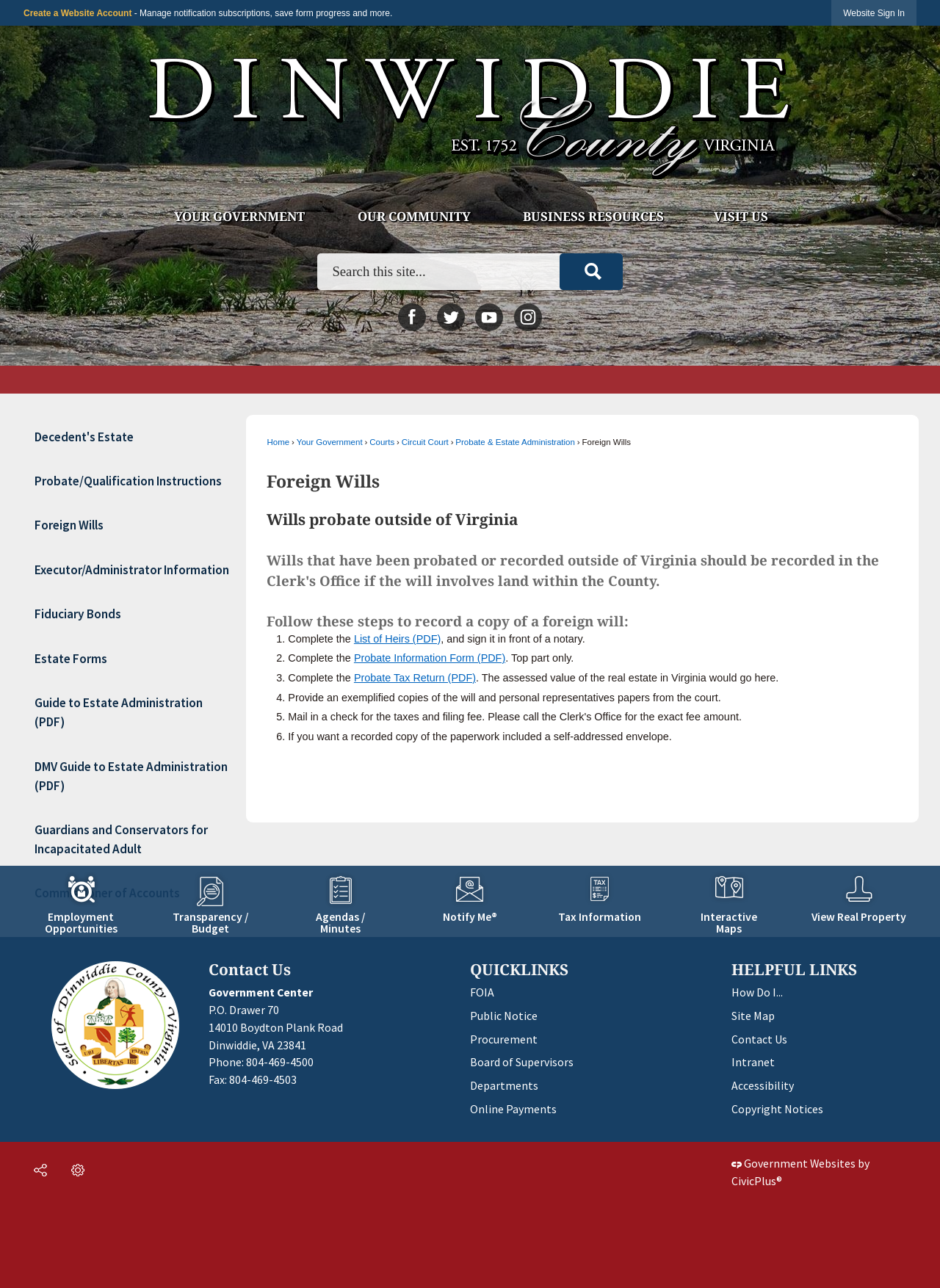Please analyze the image and give a detailed answer to the question:
How many social media links are available on the webpage?

The webpage provides links to four social media platforms, including Facebook, Twitter, YouTube, and Instagram, which are located in the middle section of the webpage.